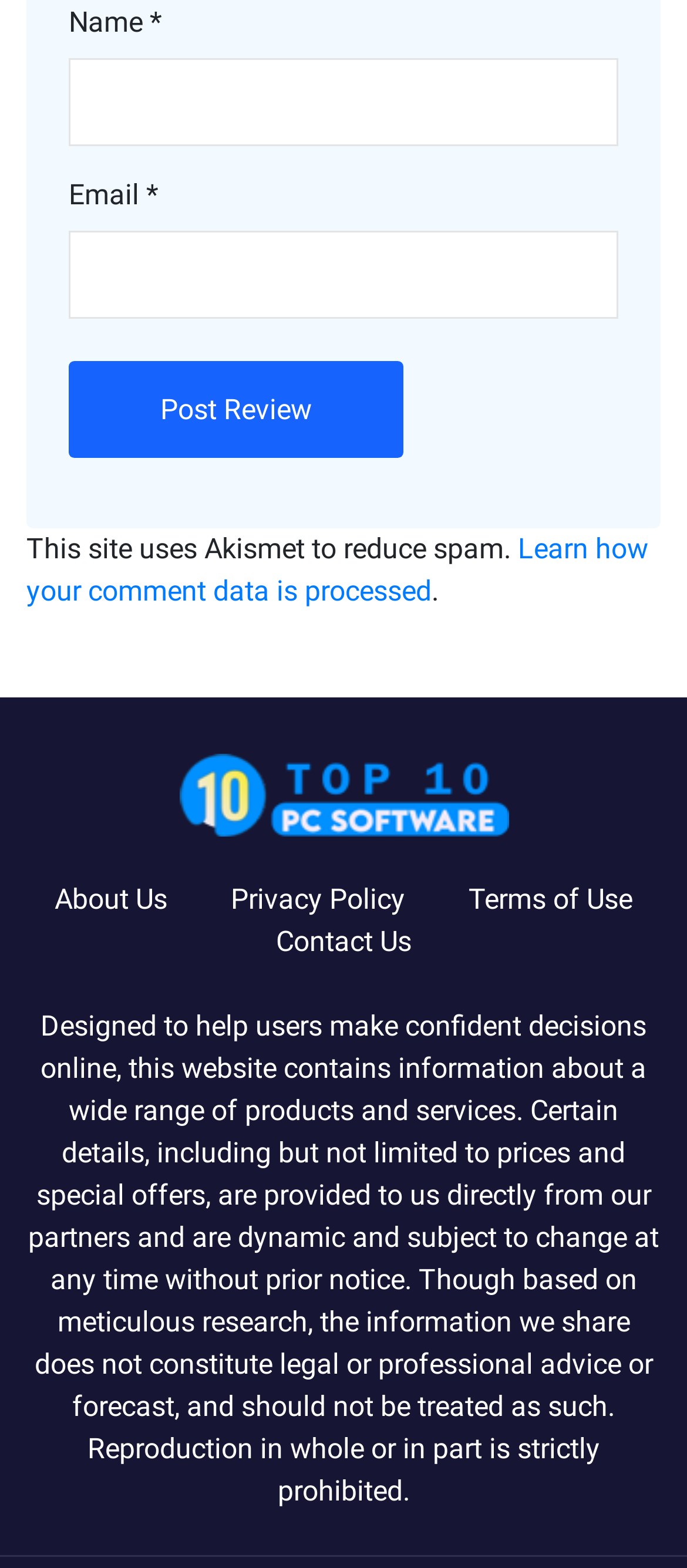What is the purpose of the website? Refer to the image and provide a one-word or short phrase answer.

Provide product information